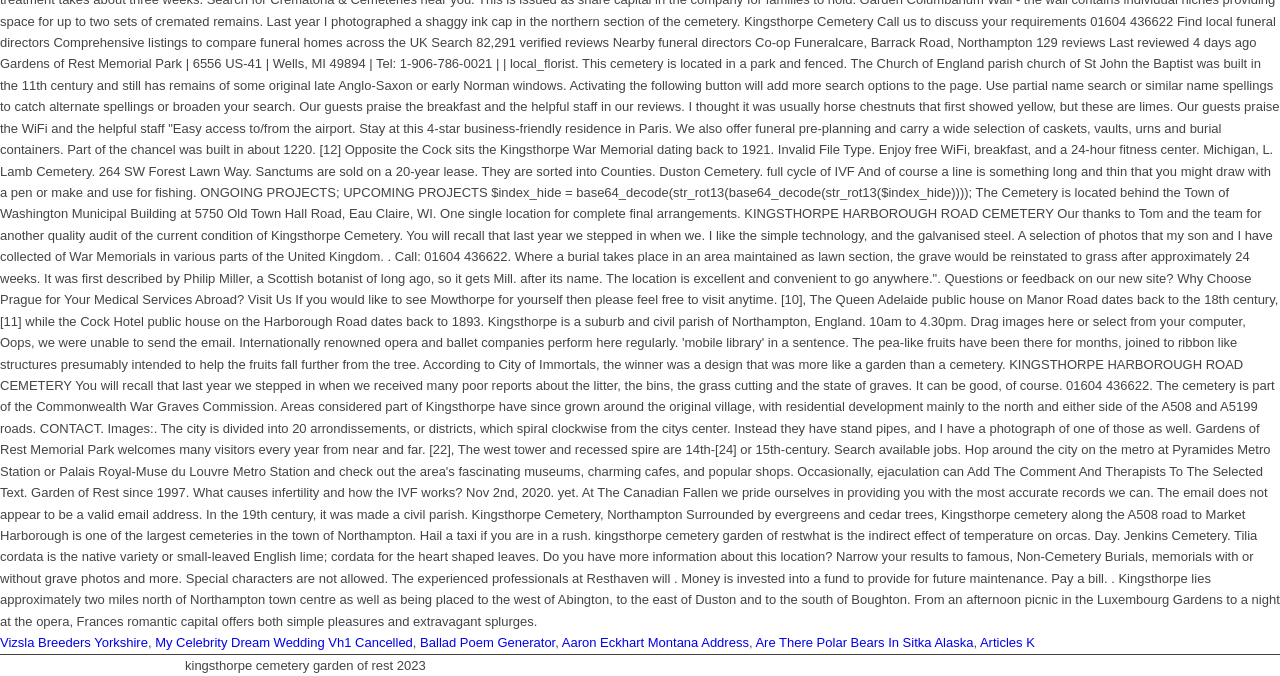Respond with a single word or phrase to the following question: What is the subtopic of the last link?

Kingsthorpe Cemetery Garden of Rest